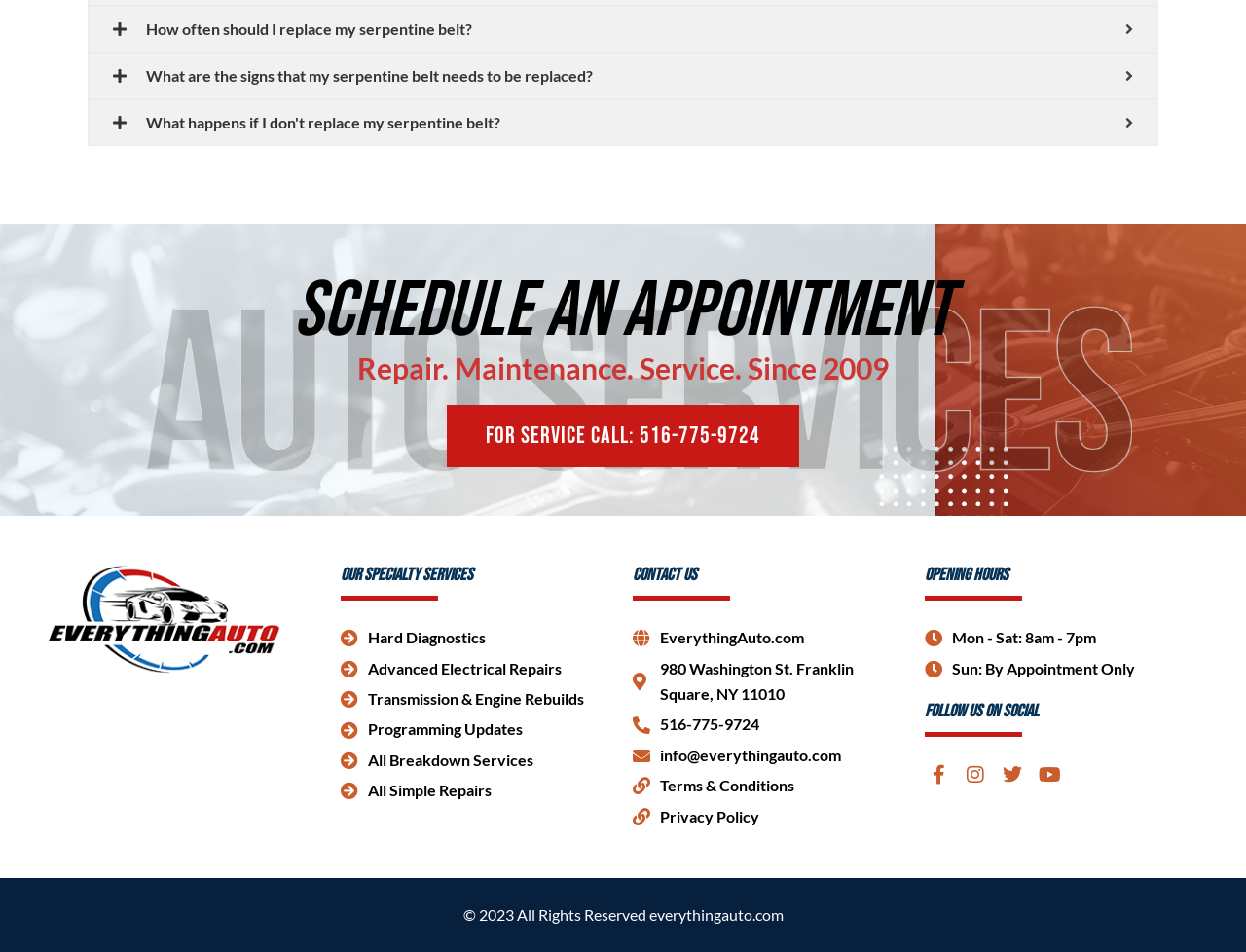Highlight the bounding box coordinates of the region I should click on to meet the following instruction: "Call the service number".

[0.359, 0.425, 0.641, 0.49]